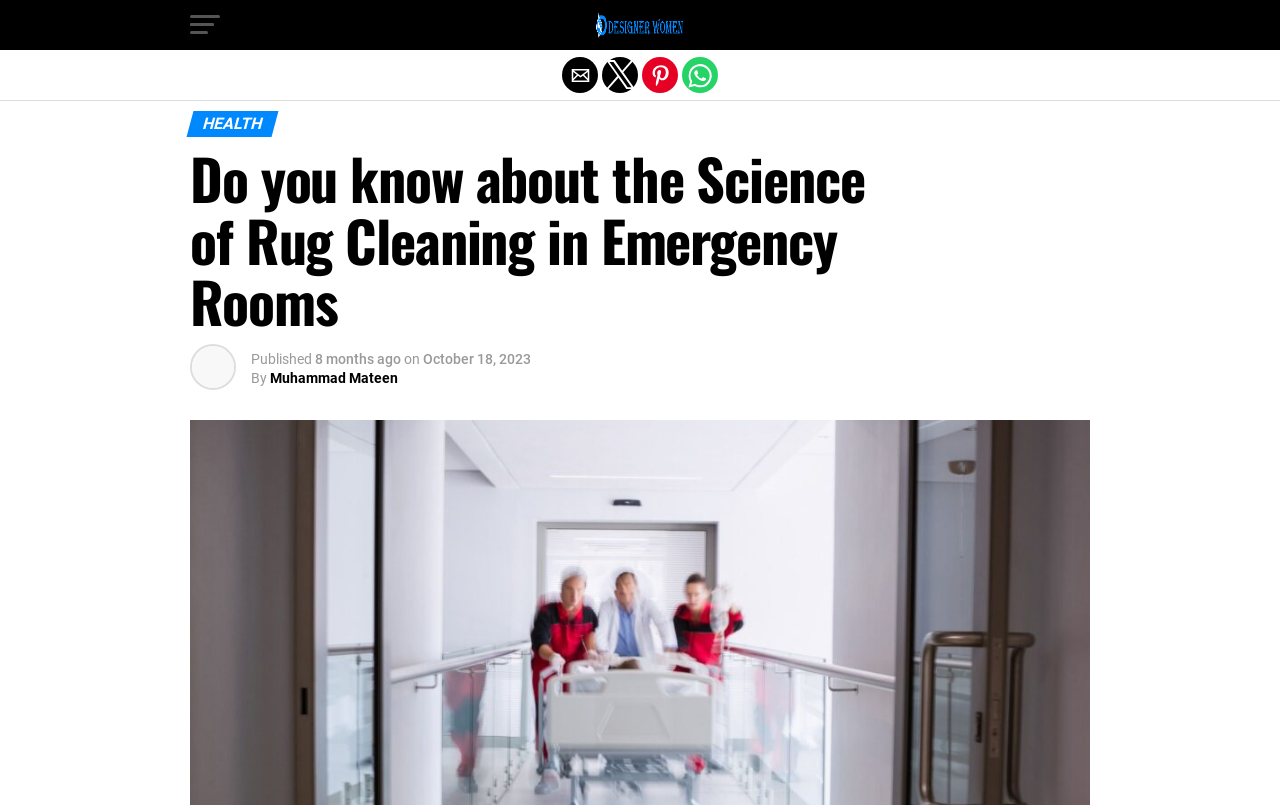How many months ago was the article published?
Answer the question with a thorough and detailed explanation.

I found the publication date by looking at the StaticText element '8 months ago' which is a sub-element of the HeaderAsNonLandmark element.